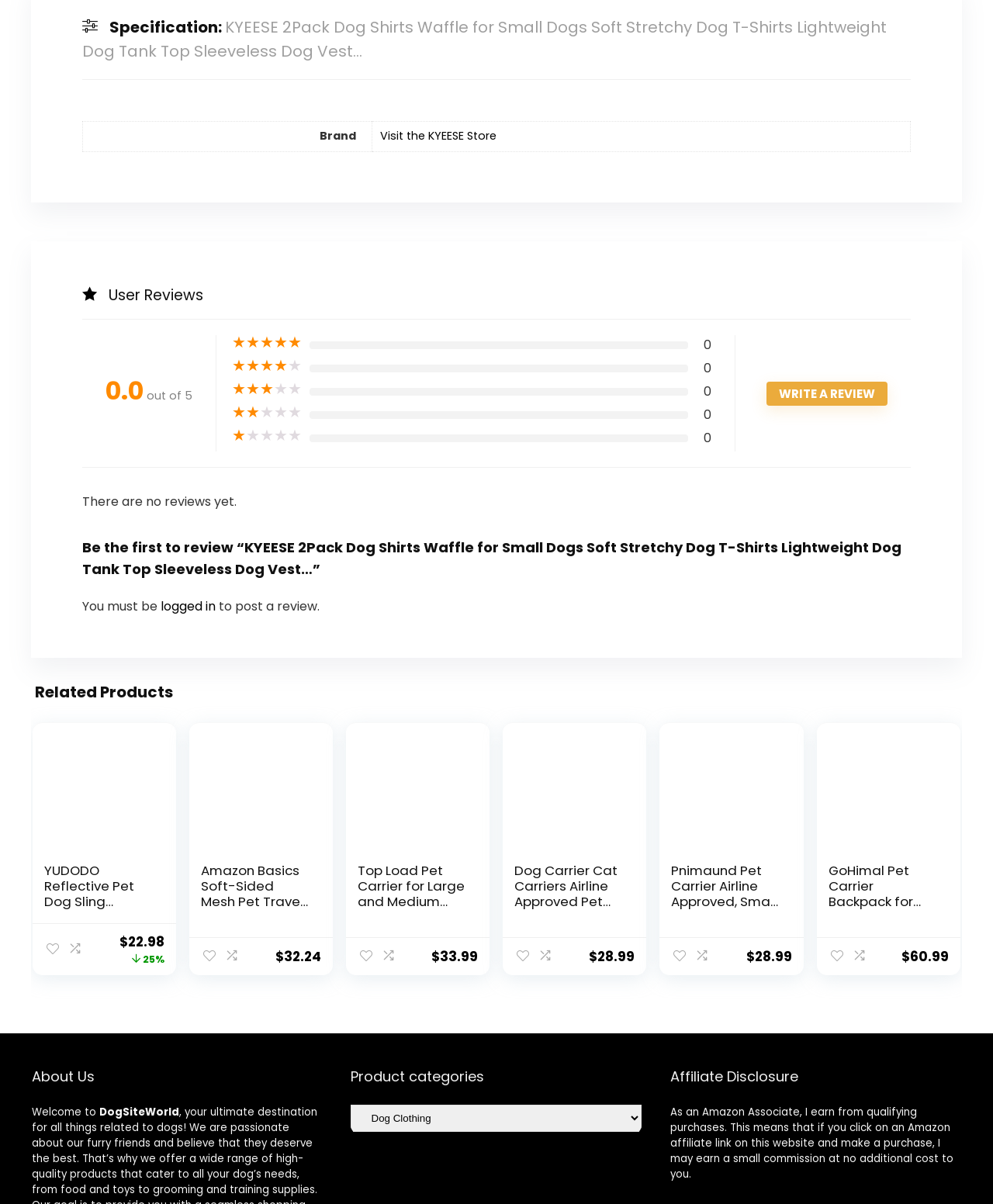Locate the bounding box coordinates of the area you need to click to fulfill this instruction: 'Write a review'. The coordinates must be in the form of four float numbers ranging from 0 to 1: [left, top, right, bottom].

[0.784, 0.32, 0.881, 0.334]